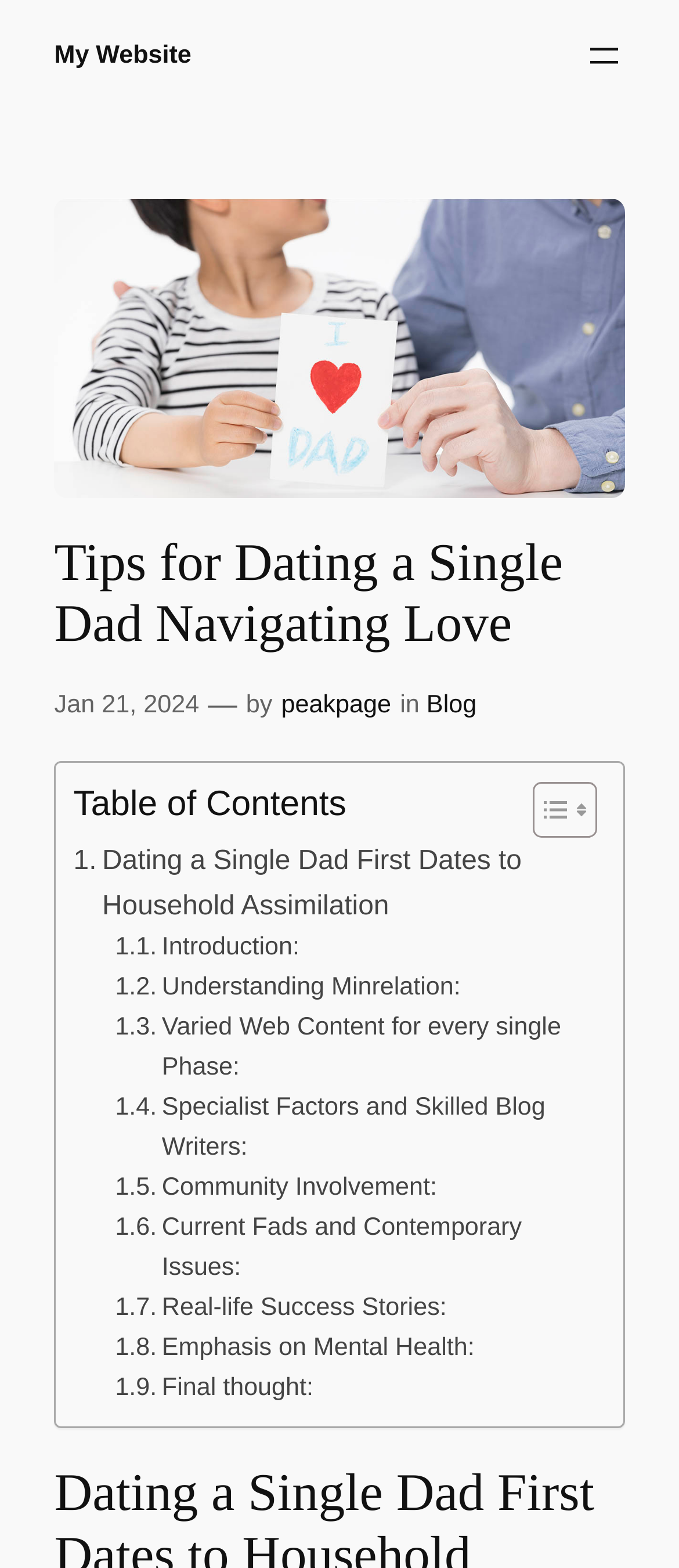Based on the image, please elaborate on the answer to the following question:
How many links are in the table of contents?

I counted the number of links in the table of contents by examining the layout table element and its child elements, which contain the links to different sections of the article.